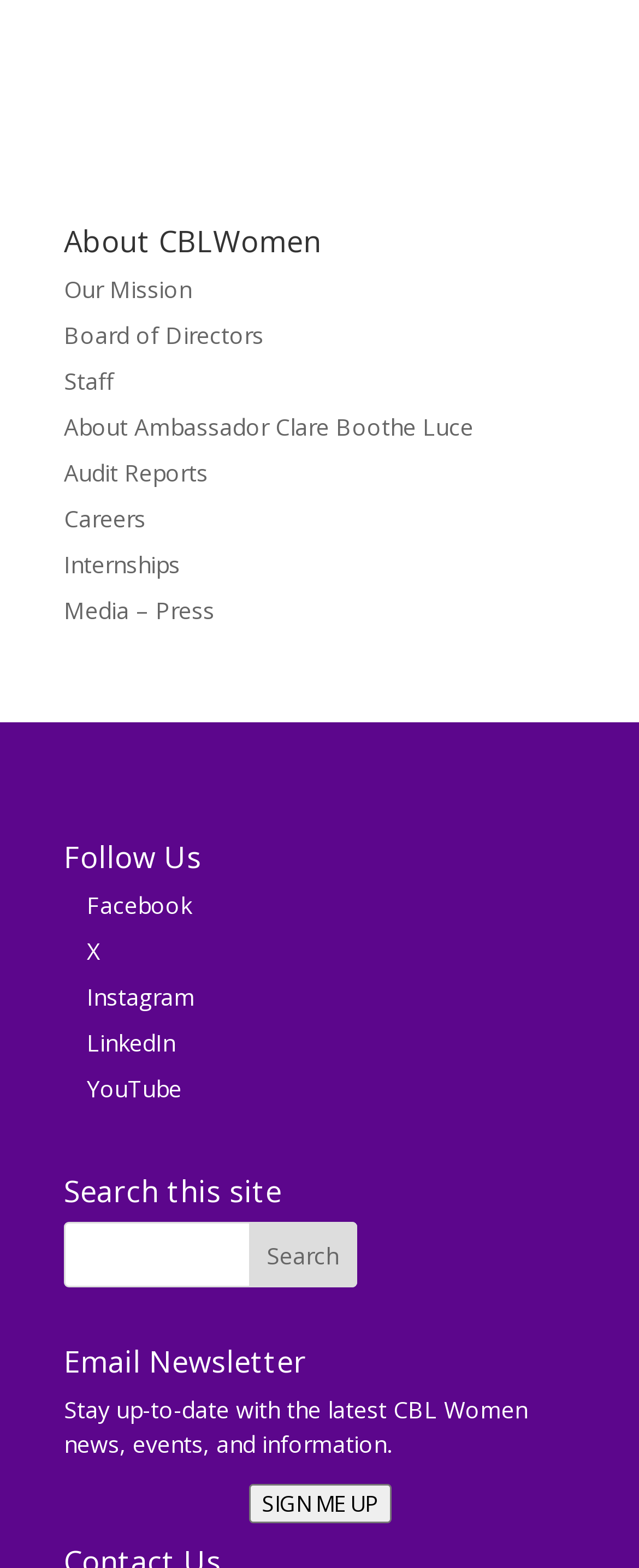Can you find the bounding box coordinates for the element to click on to achieve the instruction: "View Audit Reports"?

[0.1, 0.291, 0.326, 0.311]